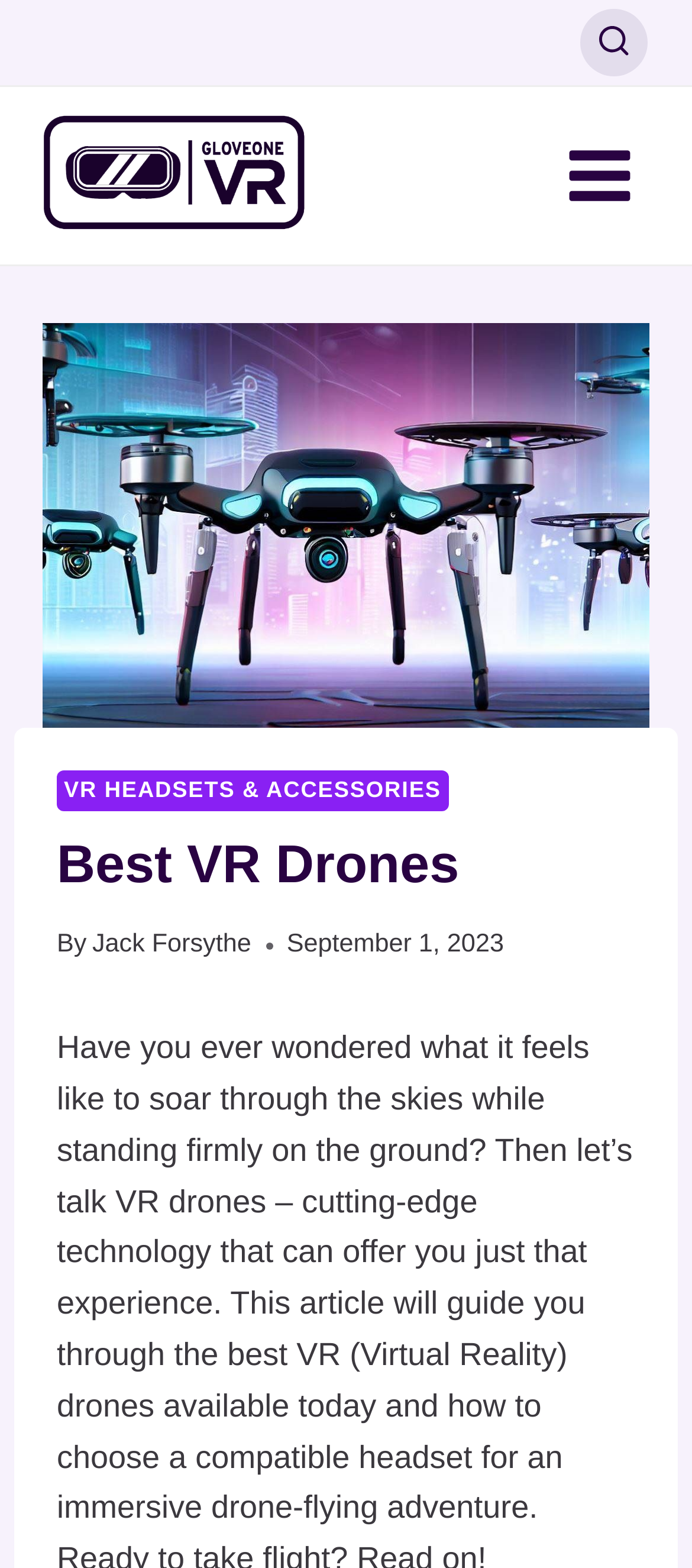What is the headline of the webpage?

Best VR Drones